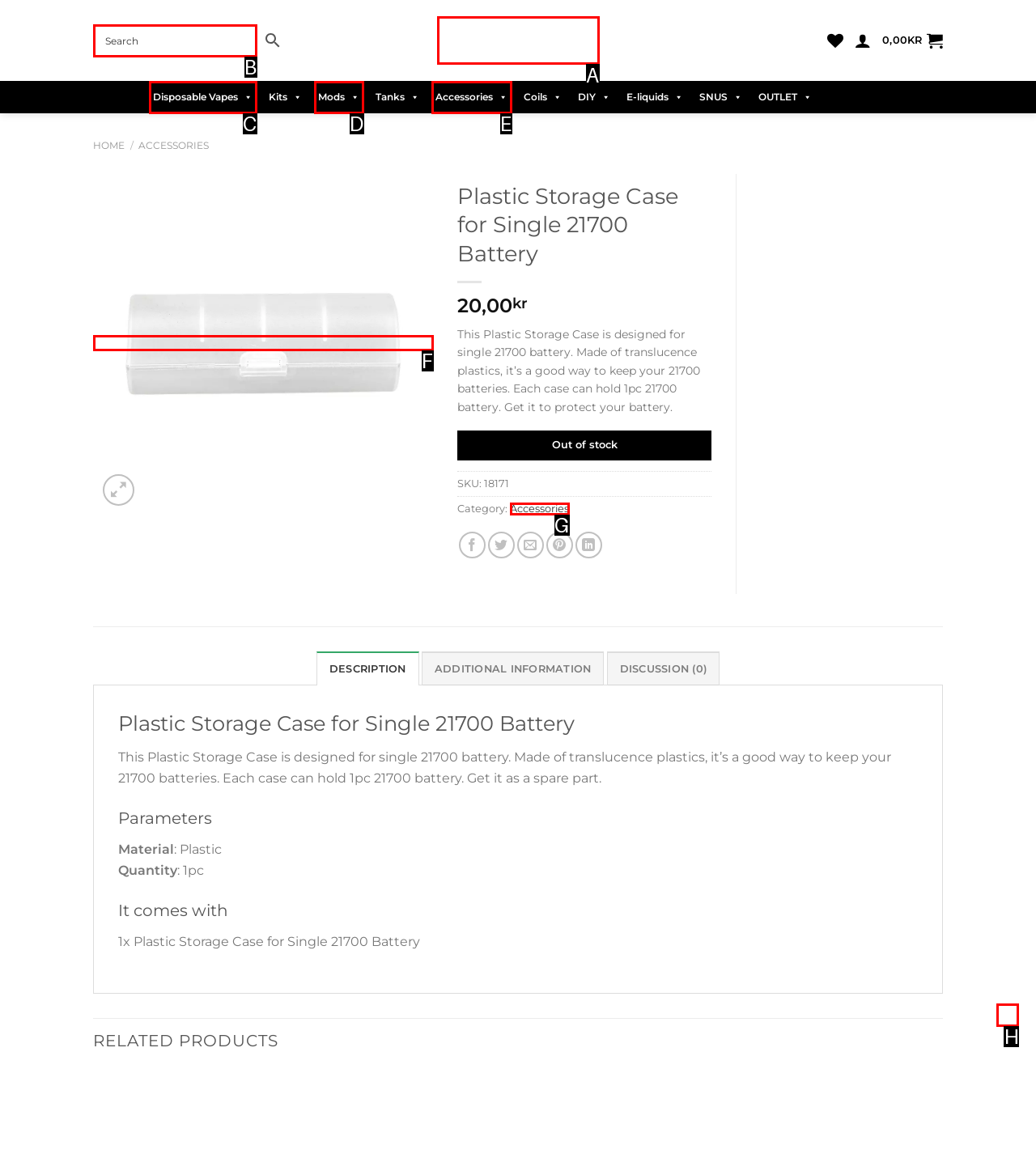With the provided description: Disposable Vapes, select the most suitable HTML element. Respond with the letter of the selected option.

C